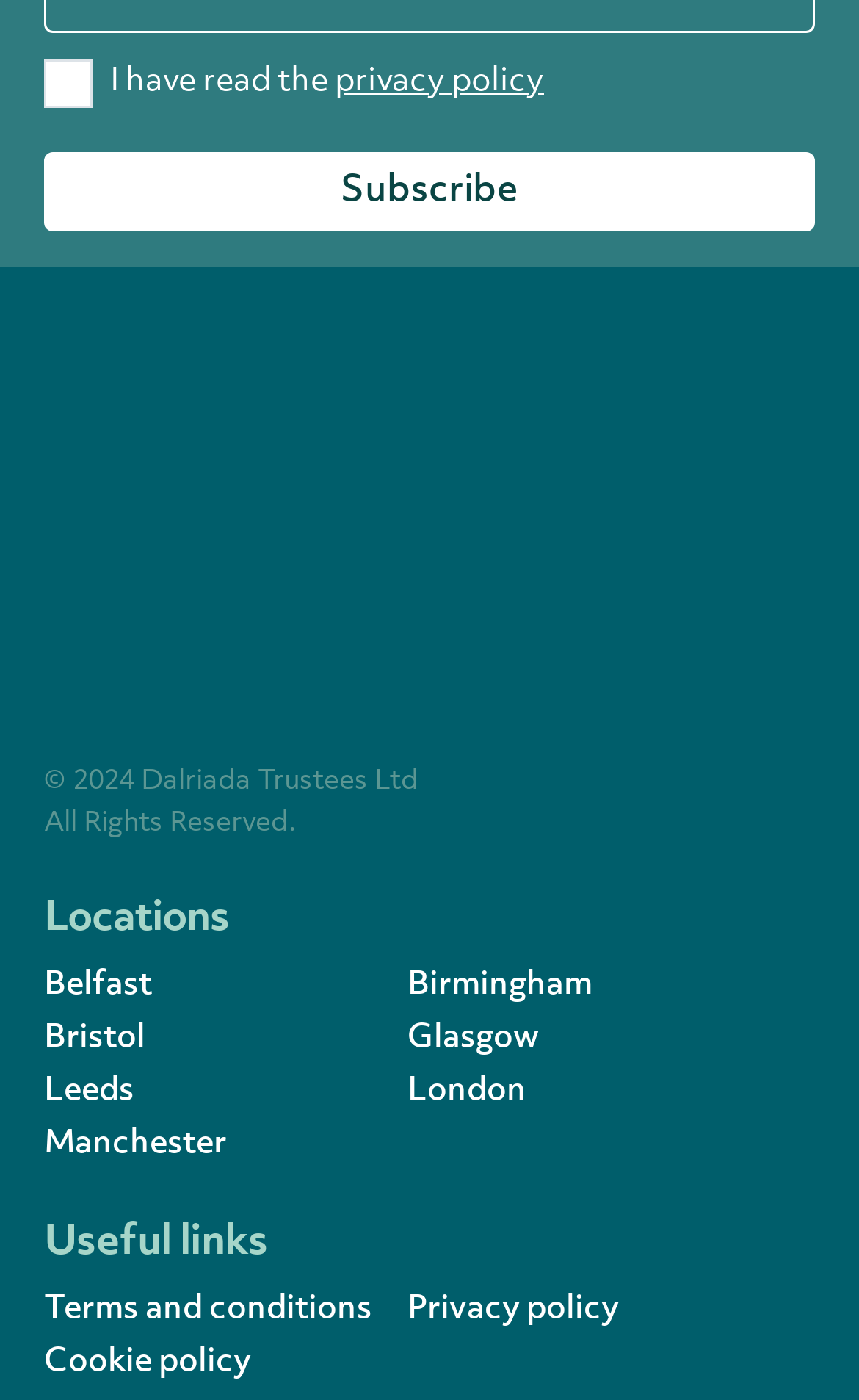What is the name of the company?
Answer with a single word or phrase, using the screenshot for reference.

Dalriada Trustees Ltd